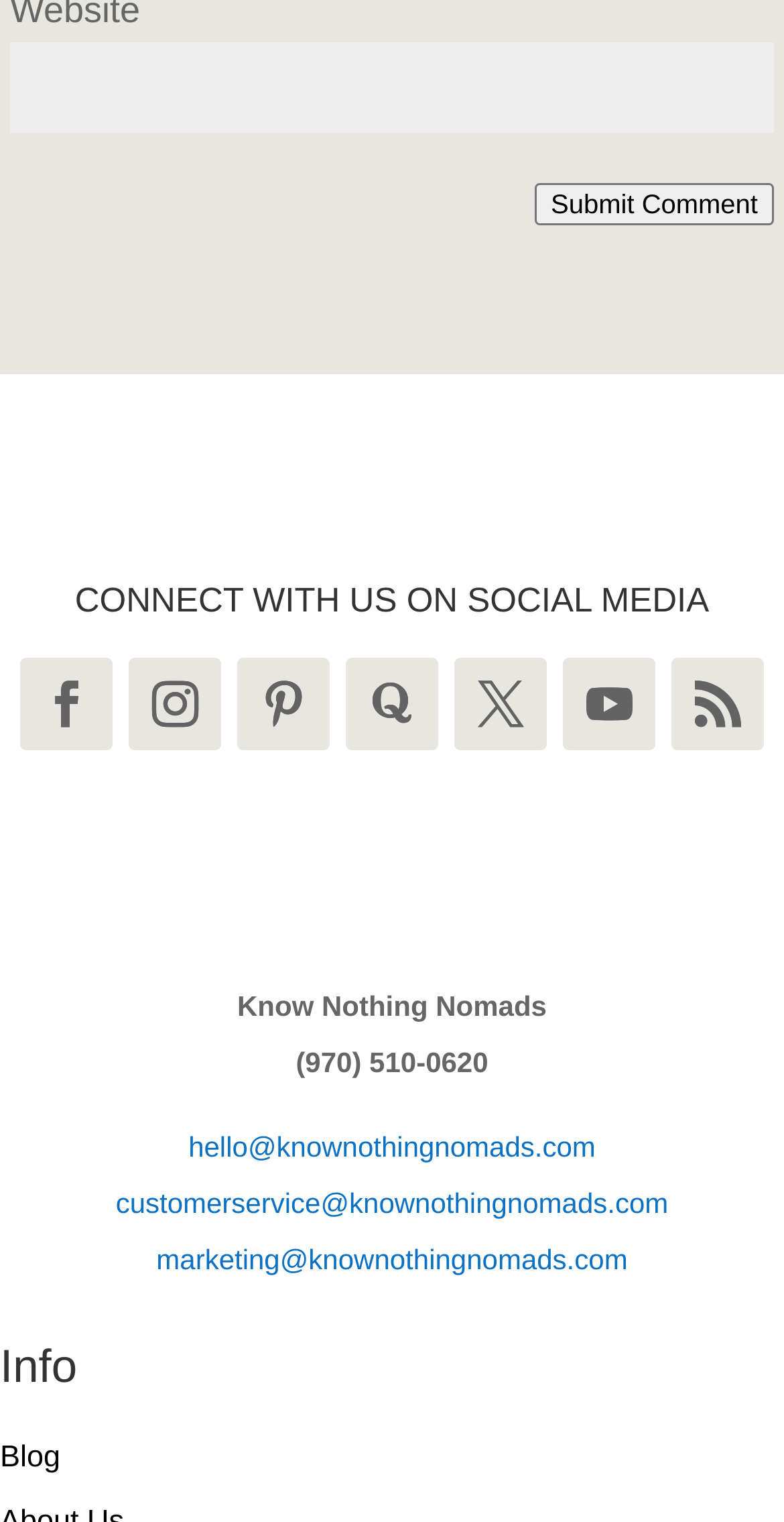Kindly determine the bounding box coordinates of the area that needs to be clicked to fulfill this instruction: "Send an email to customer service".

[0.148, 0.78, 0.852, 0.801]